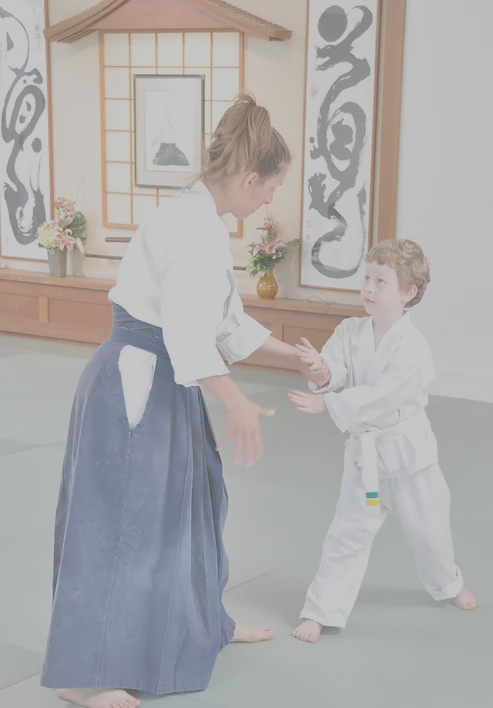Using the information in the image, give a comprehensive answer to the question: 
What is the atmosphere of the dojo?

The background features of the dojo, including the graceful wall art and floral arrangements, contribute to a calming atmosphere, which is conducive to learning and growth in the Aikido practice.